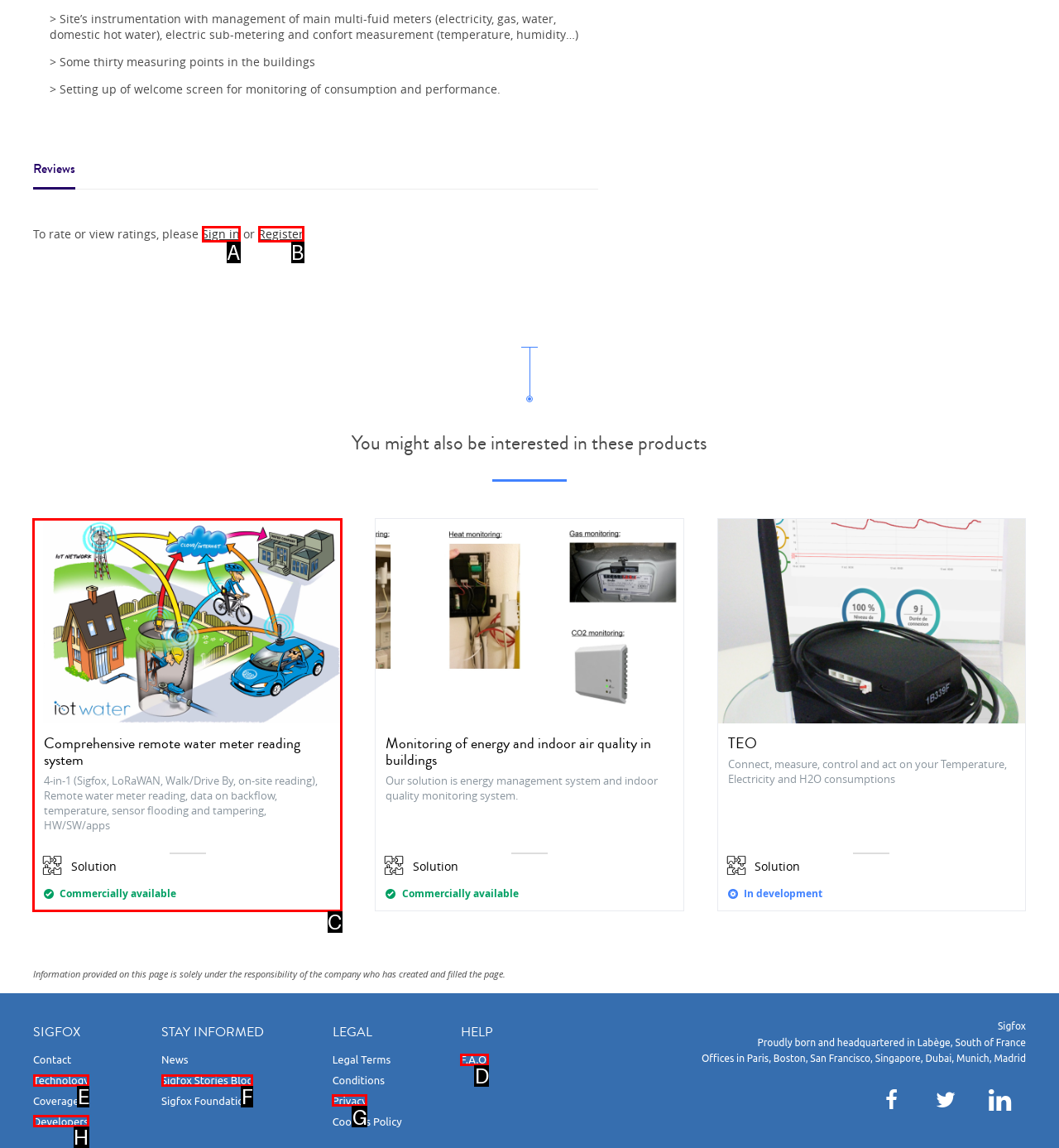Please indicate which option's letter corresponds to the task: Read more about Comprehensive remote water meter reading system by examining the highlighted elements in the screenshot.

C